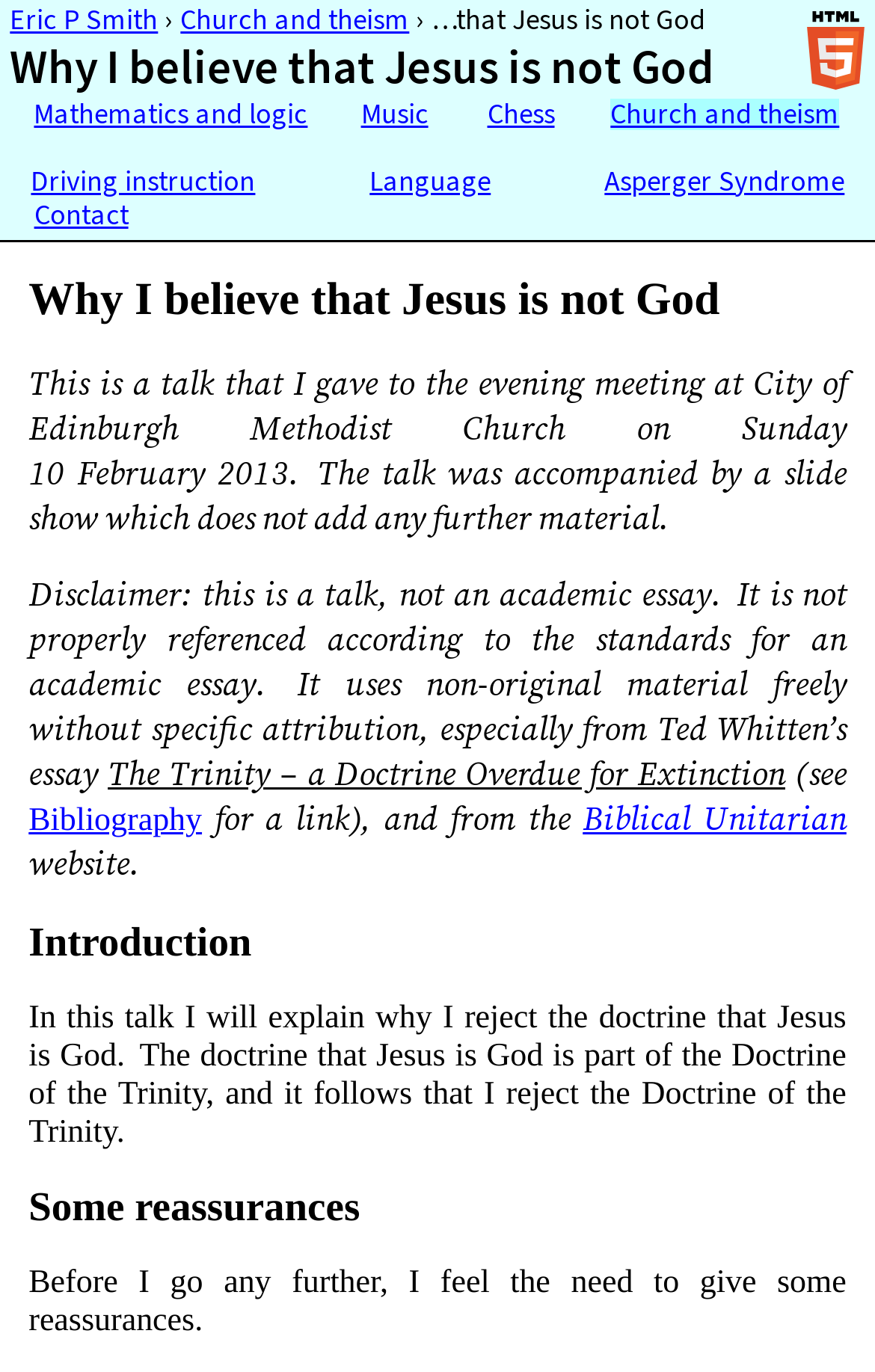Highlight the bounding box coordinates of the element that should be clicked to carry out the following instruction: "Go to the Mathematics and logic section". The coordinates must be given as four float numbers ranging from 0 to 1, i.e., [left, top, right, bottom].

[0.039, 0.072, 0.352, 0.095]